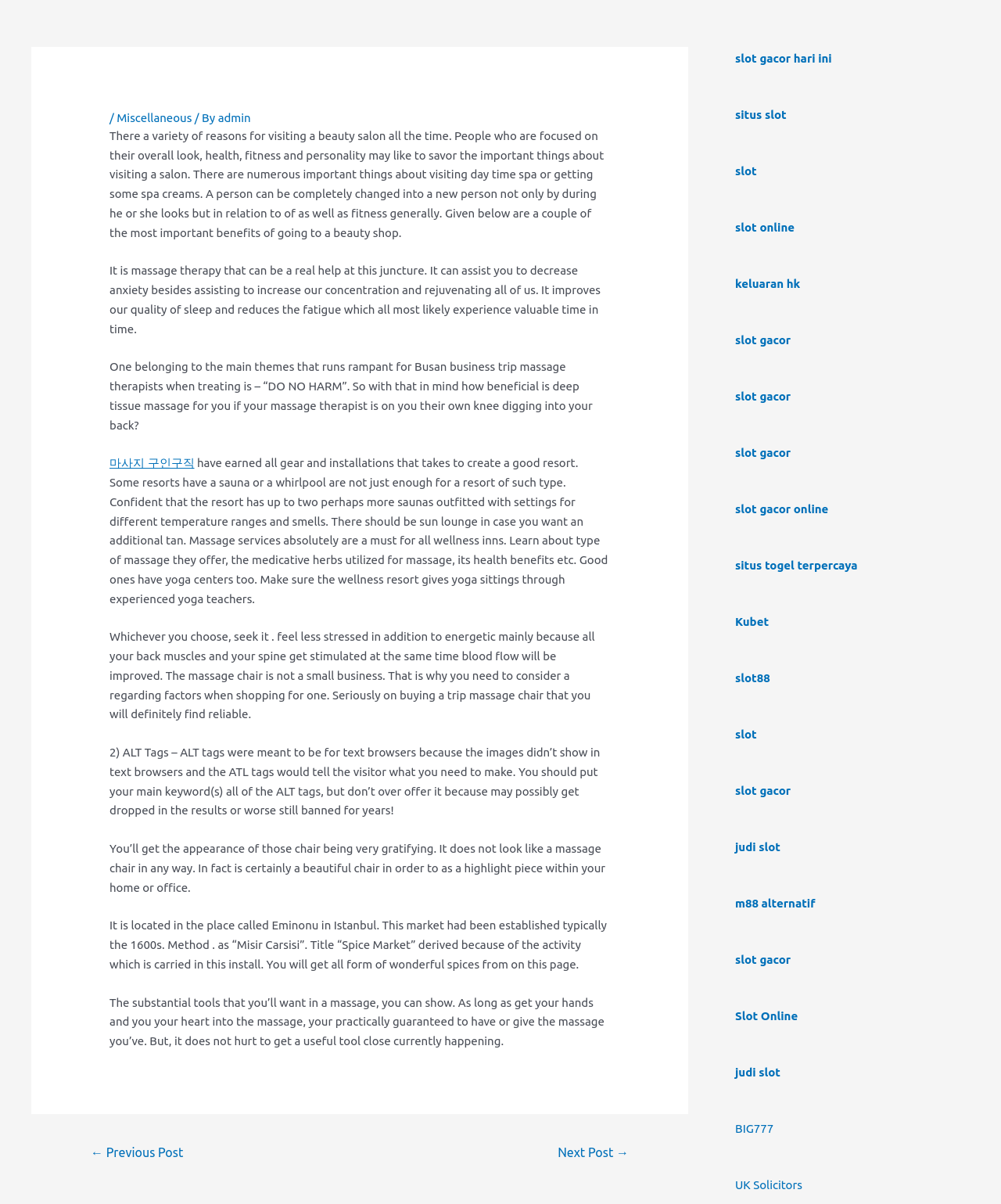Specify the bounding box coordinates of the element's region that should be clicked to achieve the following instruction: "Click on the 'Miscellaneous' link". The bounding box coordinates consist of four float numbers between 0 and 1, in the format [left, top, right, bottom].

[0.117, 0.092, 0.192, 0.103]